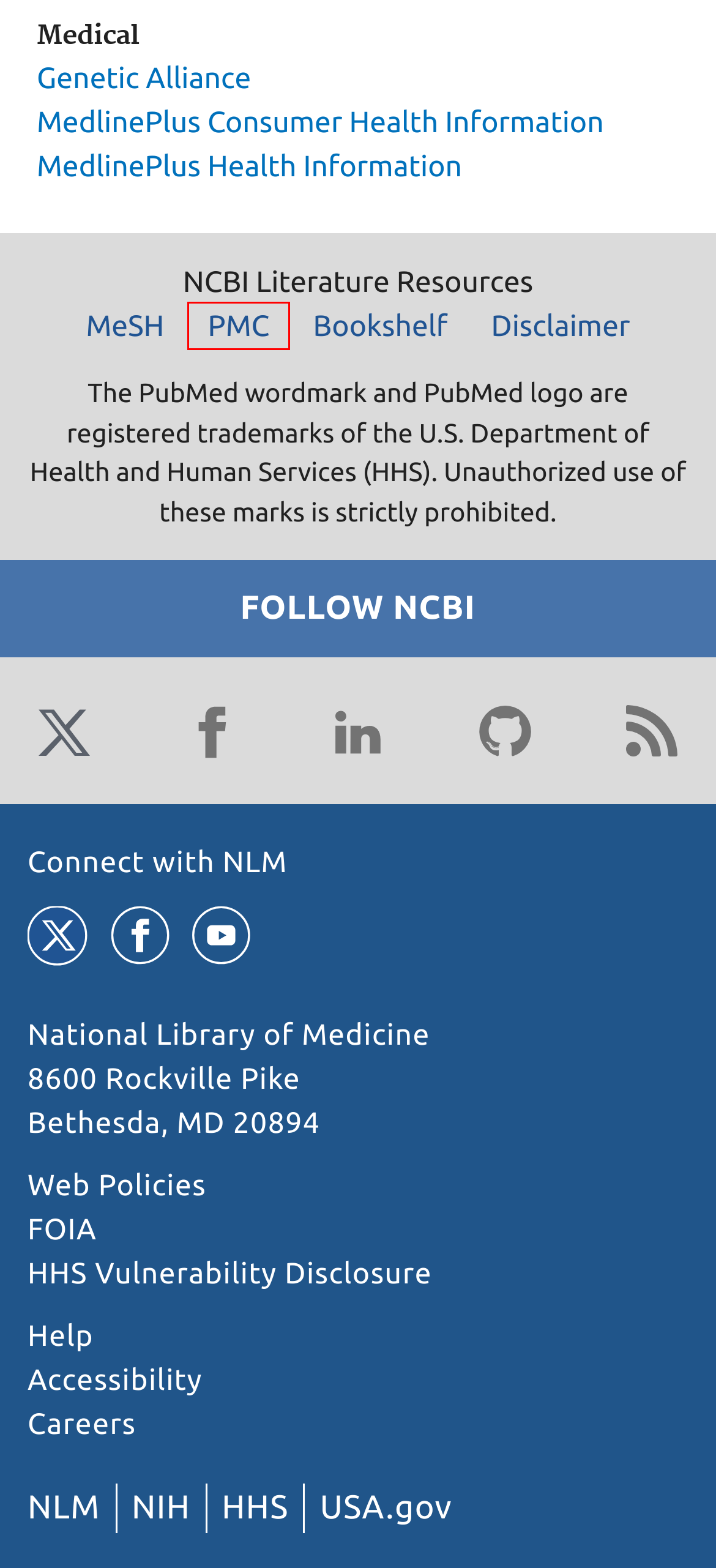Examine the screenshot of a webpage featuring a red bounding box and identify the best matching webpage description for the new page that results from clicking the element within the box. Here are the options:
A. Sjogren's Syndrome | Dry Mouth | Dry Eyes | MedlinePlus
B. NCBI - National Center for Biotechnology Information/NLM/NIH · GitHub
C. Eye Diseases | Glaucoma | MedlinePlus
D. NCBI Insights - News about NCBI resources and events
E. Home - PMC - NCBI
F. Making government services easier to find | USAGov
G. NLM Support Center
		 · NLM Customer Support Center
H. Home - MeSH - NCBI

E